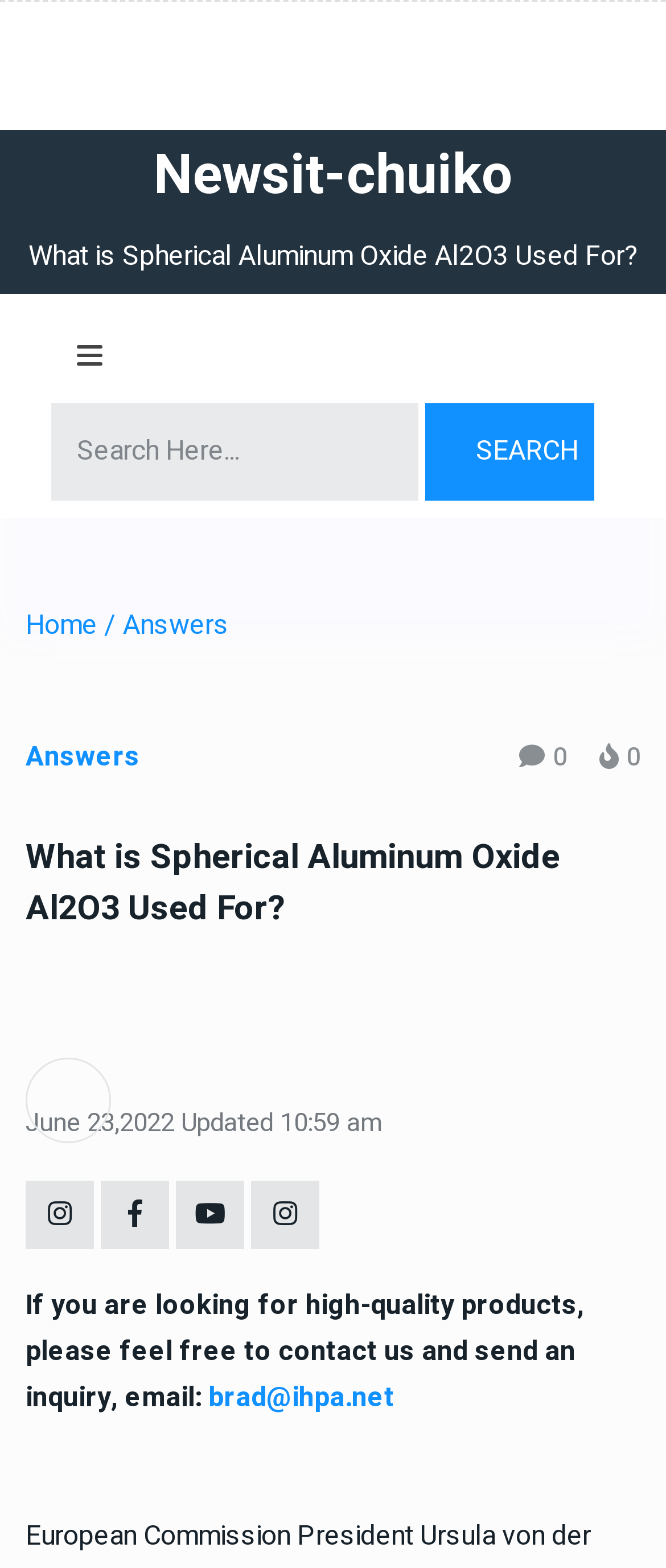Determine the bounding box coordinates of the clickable element to achieve the following action: 'view news'. Provide the coordinates as four float values between 0 and 1, formatted as [left, top, right, bottom].

[0.0, 0.083, 1.0, 0.141]